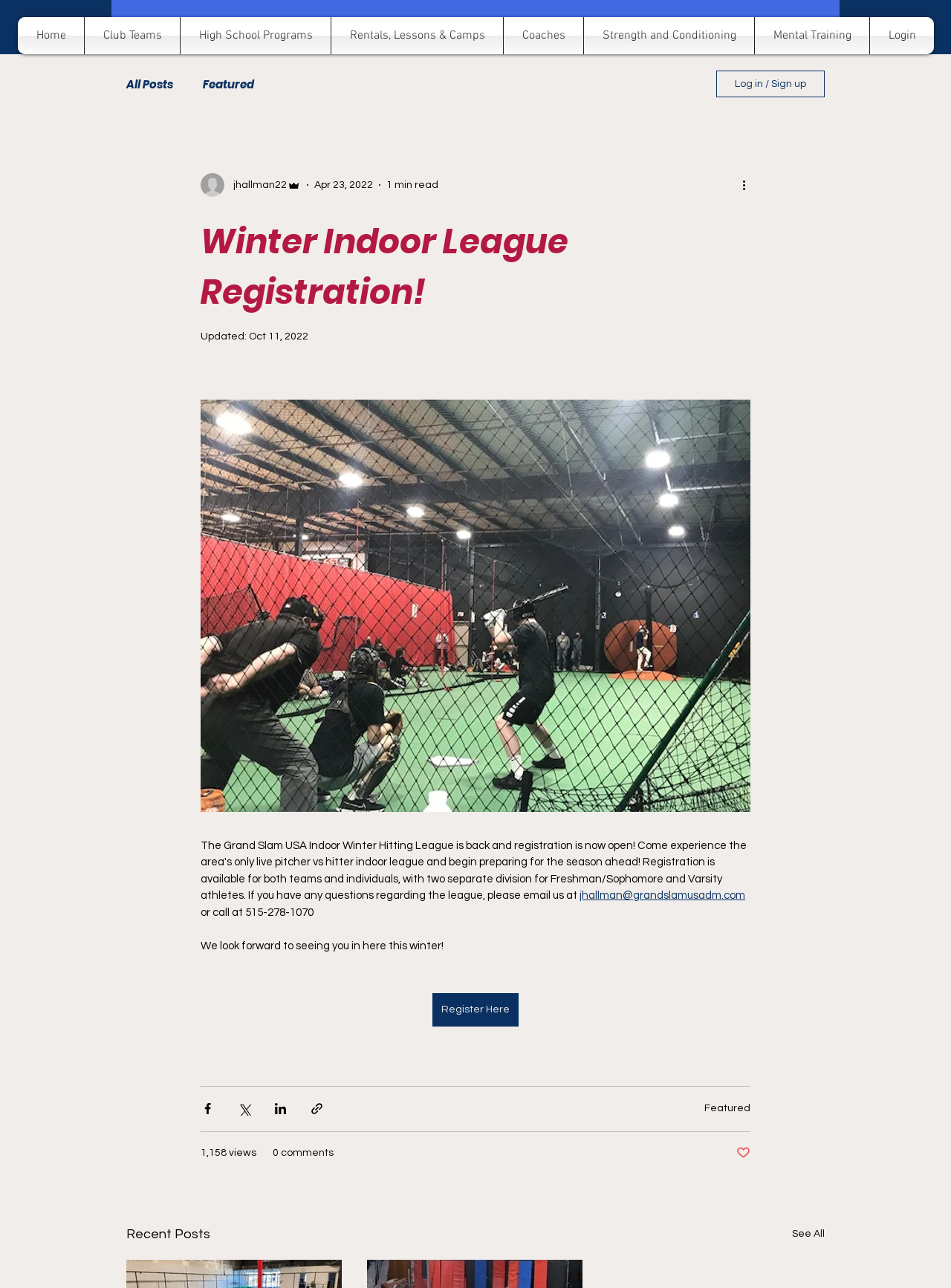Please respond in a single word or phrase: 
What is the email address of jhallman?

jhallman@grandslamusadm.com